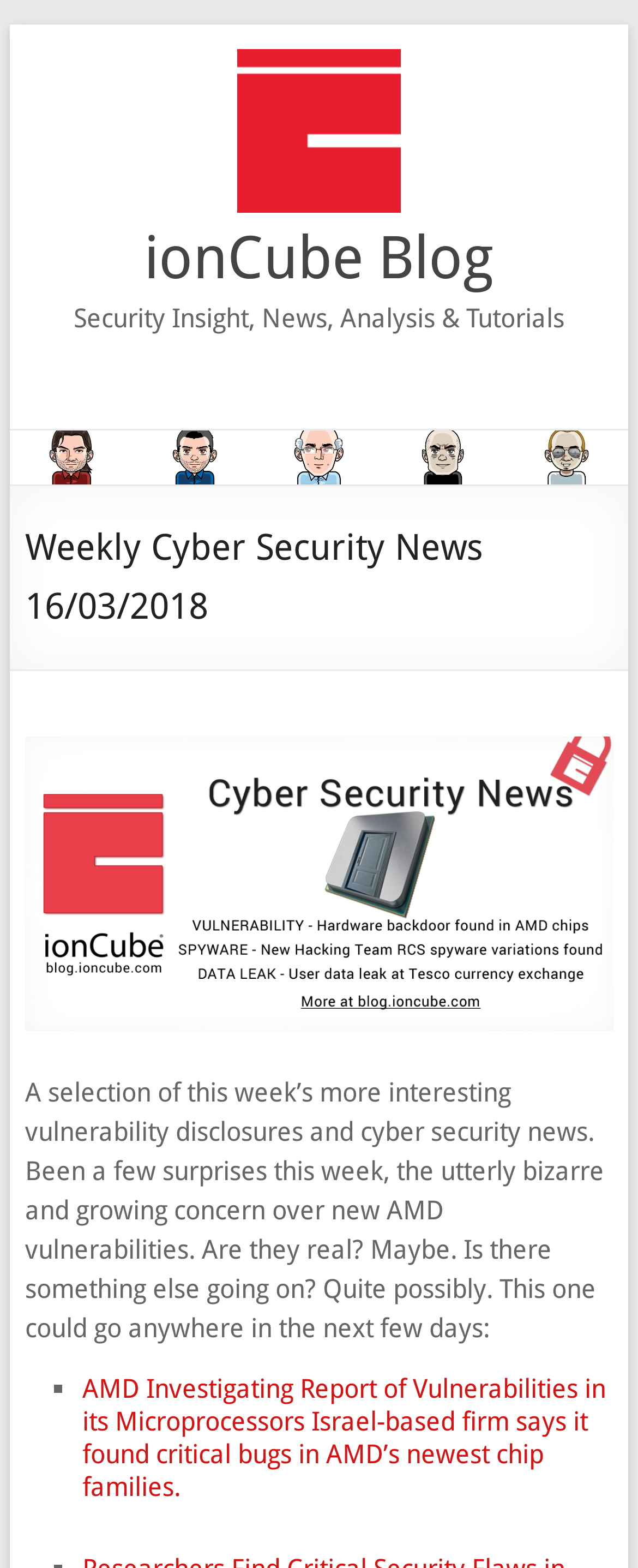Using the details from the image, please elaborate on the following question: What is the topic of the weekly cyber security news?

The topic of the weekly cyber security news can be inferred from the text content of the webpage, which mentions 'new AMD vulnerabilities' and provides a link to an article about it.